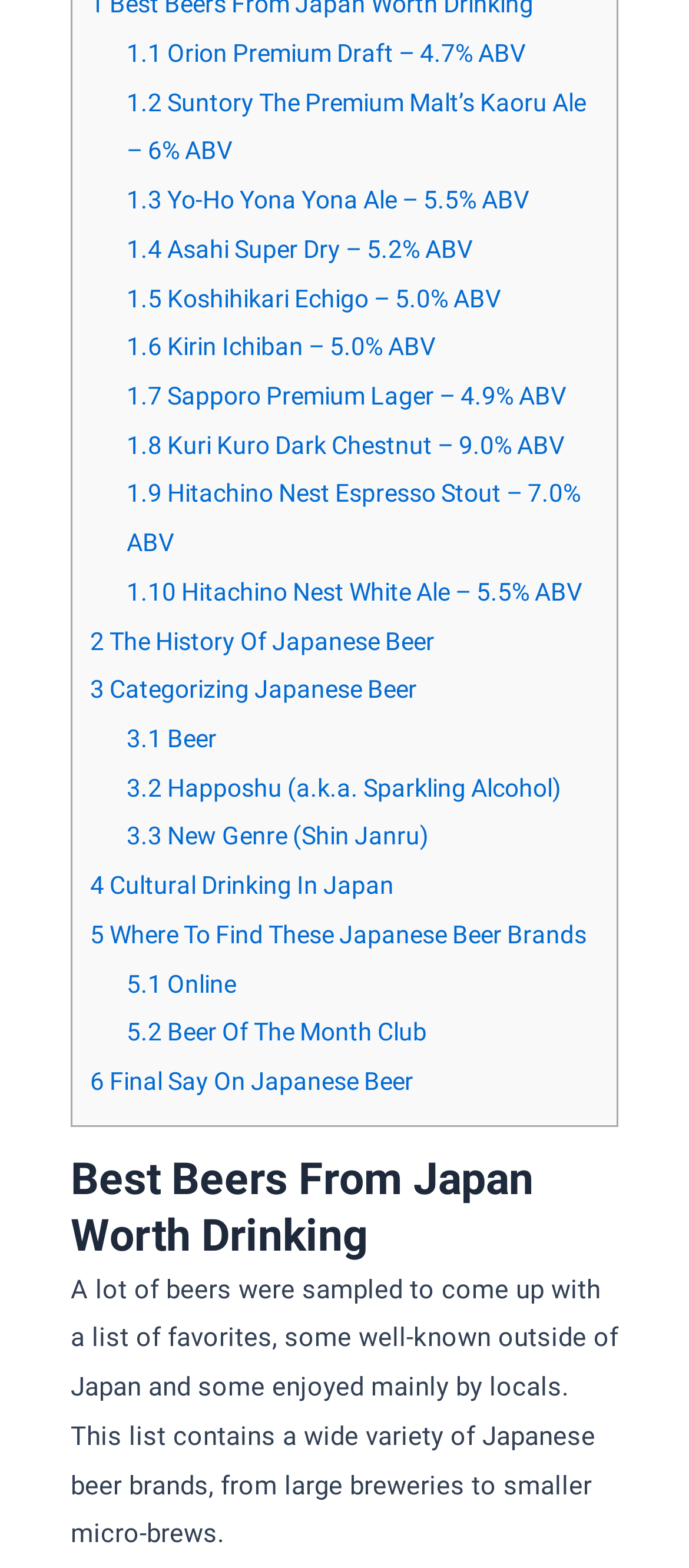Find the bounding box coordinates for the HTML element described as: "3 Categorizing Japanese Beer". The coordinates should consist of four float values between 0 and 1, i.e., [left, top, right, bottom].

[0.131, 0.431, 0.605, 0.449]